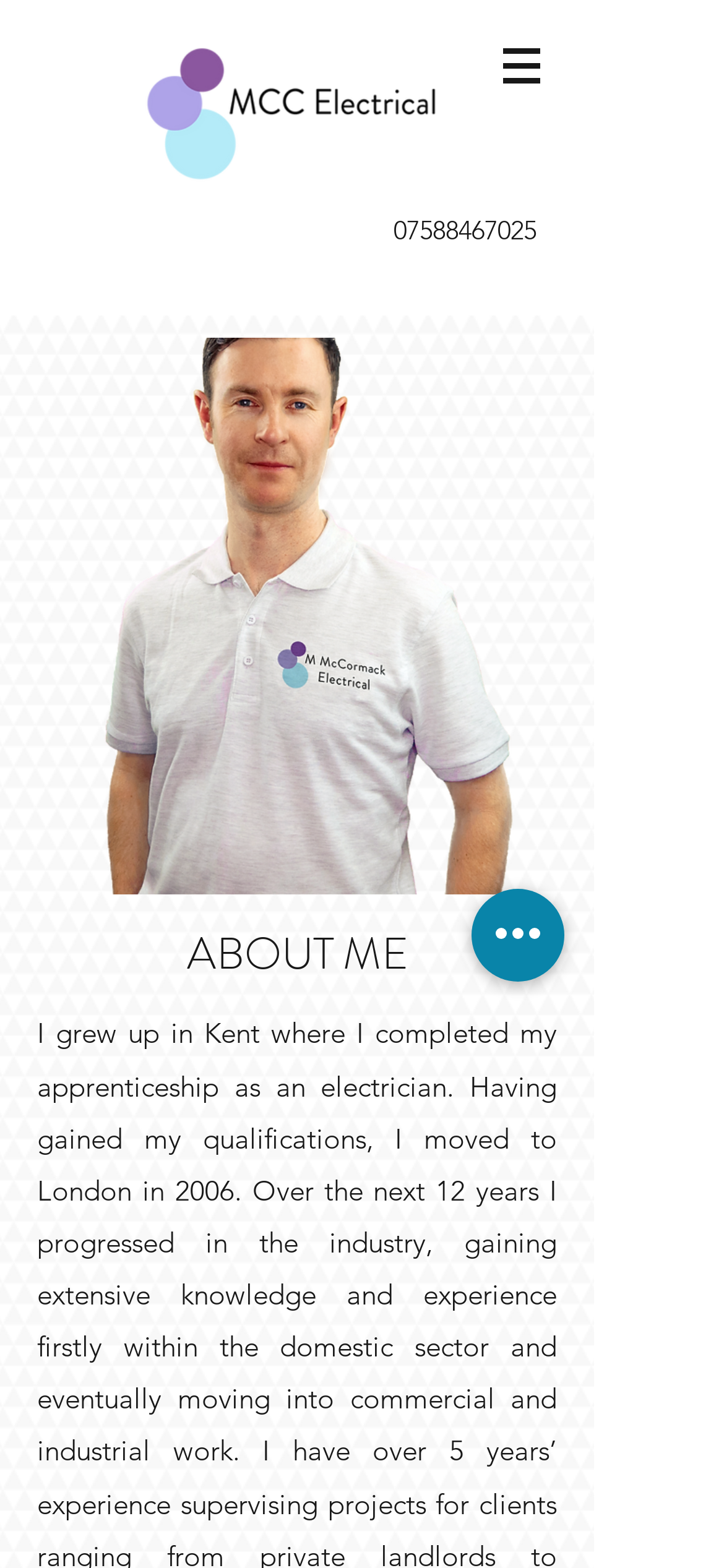How many images are on the webpage?
Refer to the image and answer the question using a single word or phrase.

3